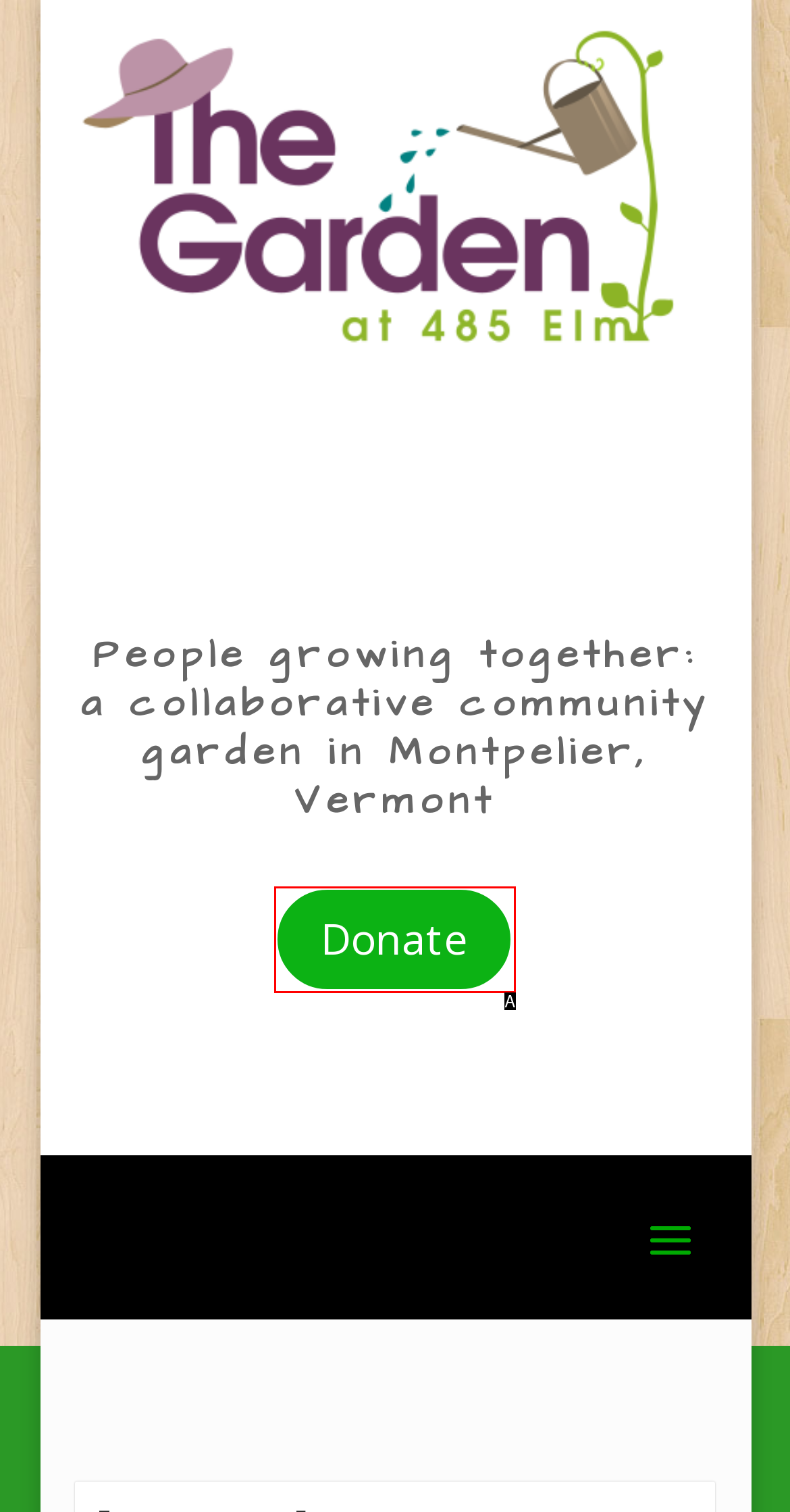Please identify the UI element that matches the description: Donate
Respond with the letter of the correct option.

A